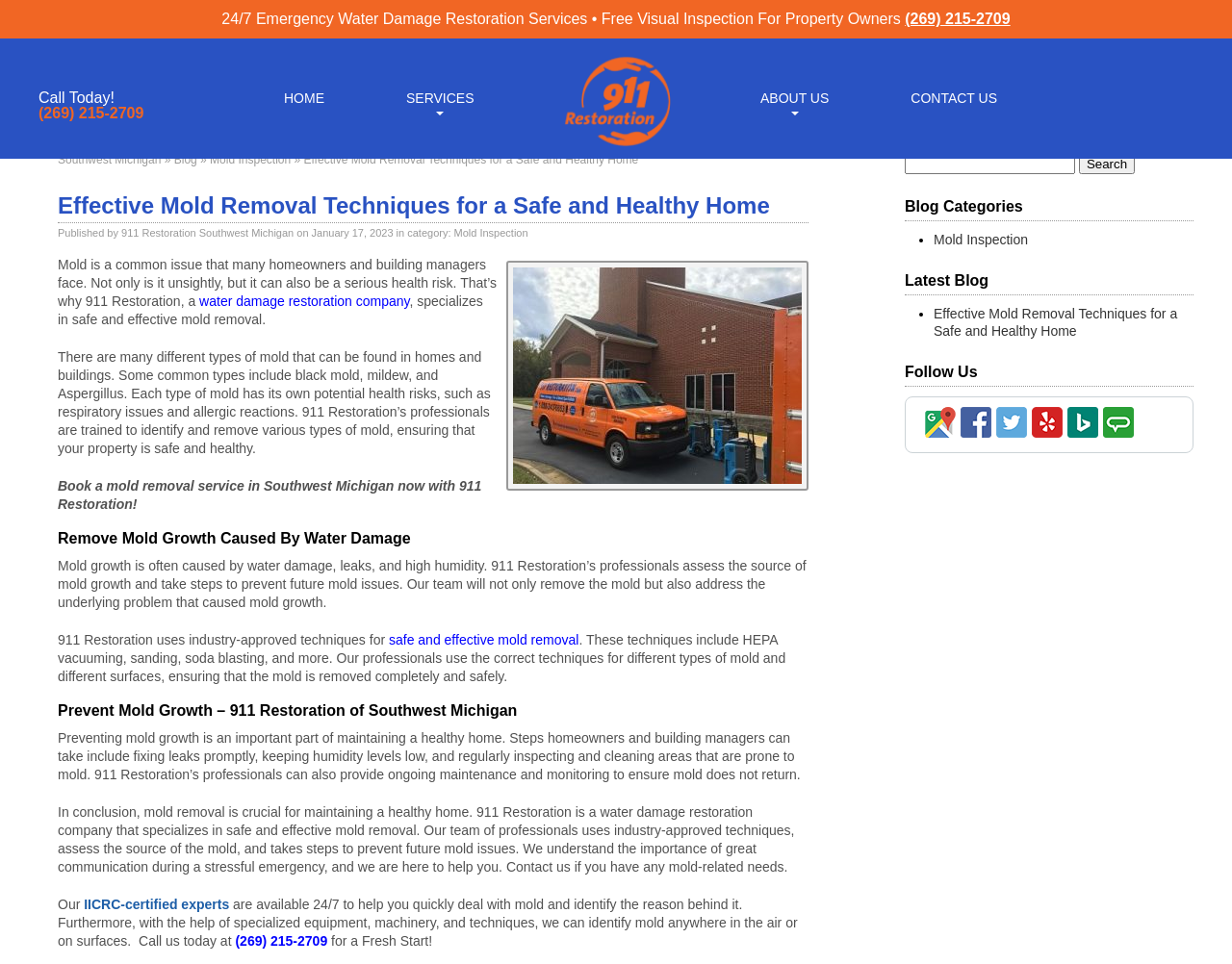Find and specify the bounding box coordinates that correspond to the clickable region for the instruction: "Contact us for mold-related needs".

[0.191, 0.968, 0.266, 0.984]